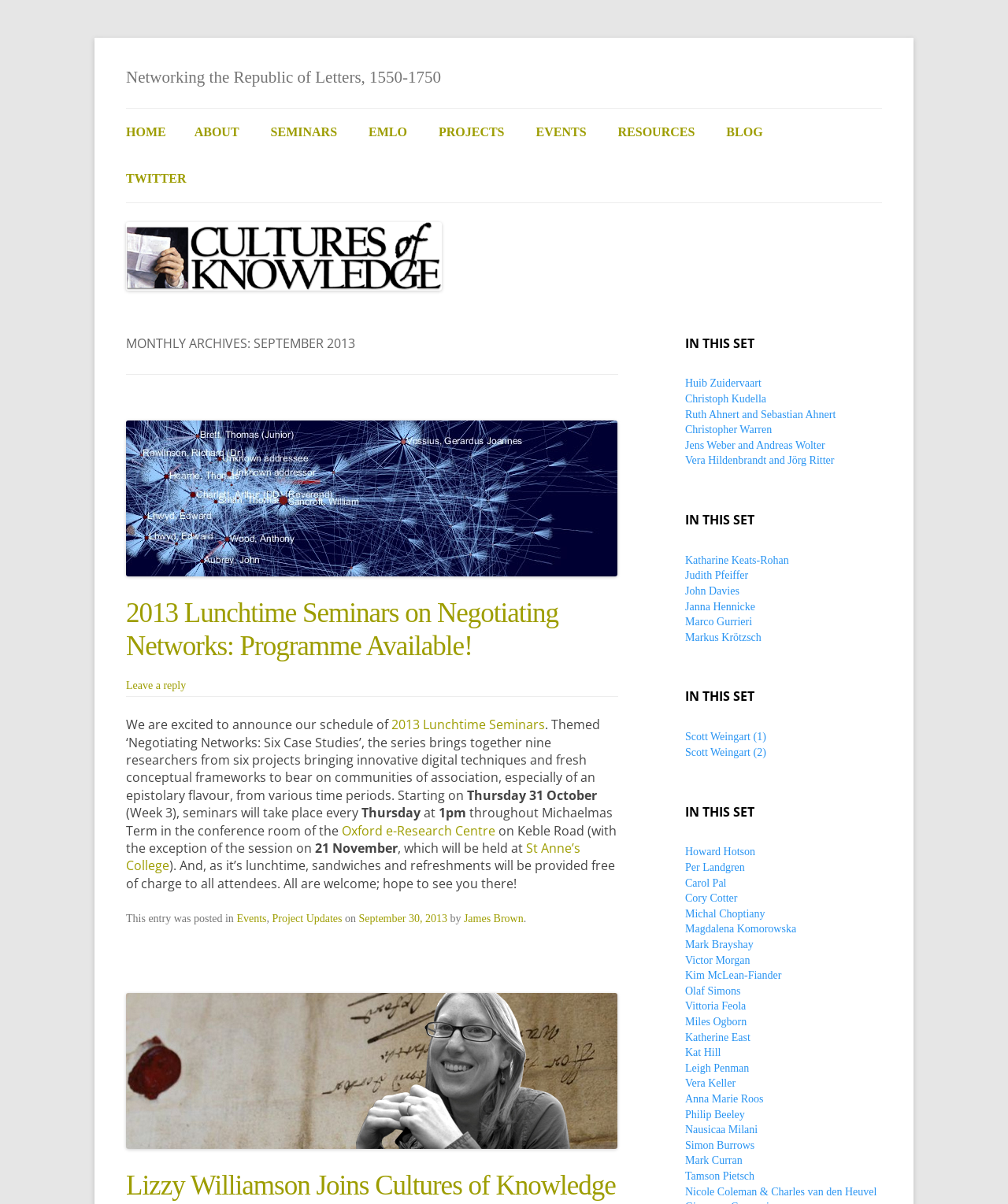Describe every aspect of the webpage in a detailed manner.

This webpage is about the "Cultures of Knowledge" project, specifically the September 2013 archives. At the top, there is a heading "Networking the Republic of Letters, 1550-1750" and a link to skip to the content. Below that, there is a navigation menu with links to "HOME", "ABOUT", "SEMINARS", "EMLO", "PROJECTS", "EVENTS", "RESOURCES", "BLOG", and "TWITTER". 

To the right of the navigation menu, there is an image of "Cultures of Knowledge" with a link to the same name. Below the image, there is a header "MONTHLY ARCHIVES: SEPTEMBER 2013". 

The main content of the page is an article about the 2013 Lunchtime Seminars on Negotiating Networks, which includes a heading, a link to the seminar program, and a description of the event series. The article also mentions the schedule of the seminars, which will take place every Thursday at 1 pm in the conference room of the Oxford e-Research Centre, except for one session on November 21, which will be held at St Anne's College. 

At the bottom of the page, there is a footer section with a link to "Events", "Project Updates", and the author's name, James Brown. 

On the right side of the page, there are four sections labeled "IN THIS SET", each containing a list of links to different names, likely speakers or researchers involved in the project.